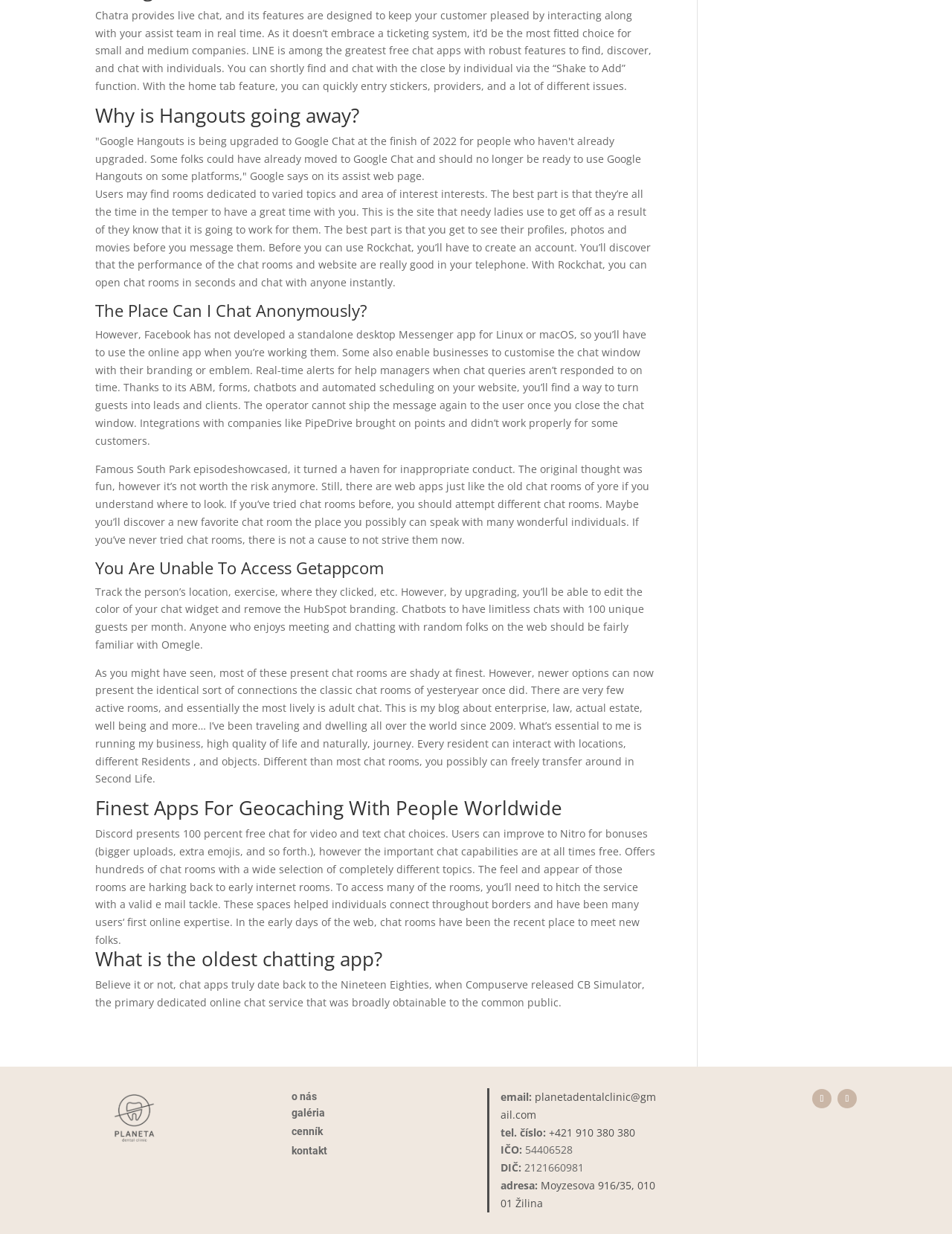Respond to the question with just a single word or phrase: 
What is Chatra used for?

Live chat